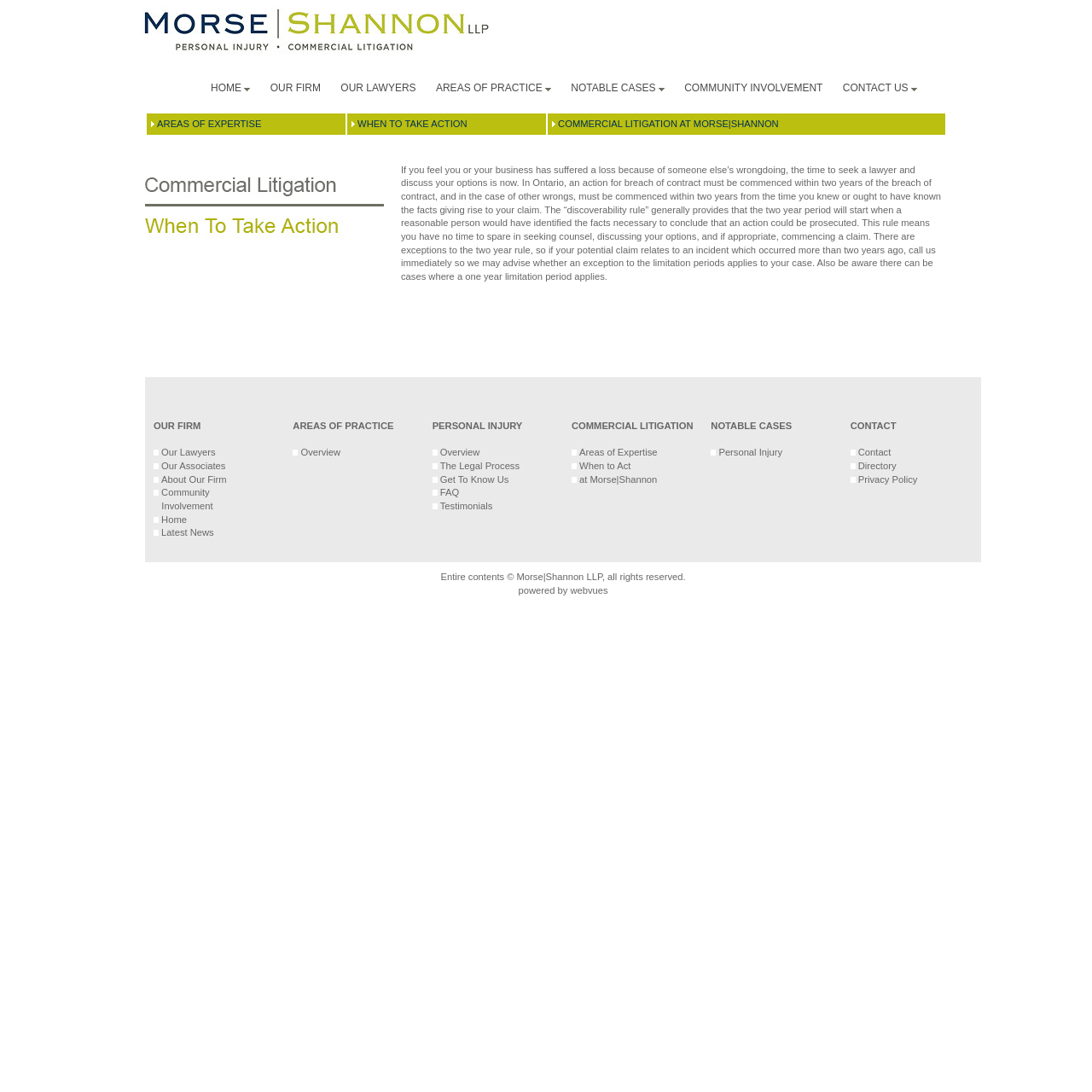Please identify the coordinates of the bounding box that should be clicked to fulfill this instruction: "Click AREAS OF EXPERTISE".

[0.144, 0.108, 0.239, 0.118]